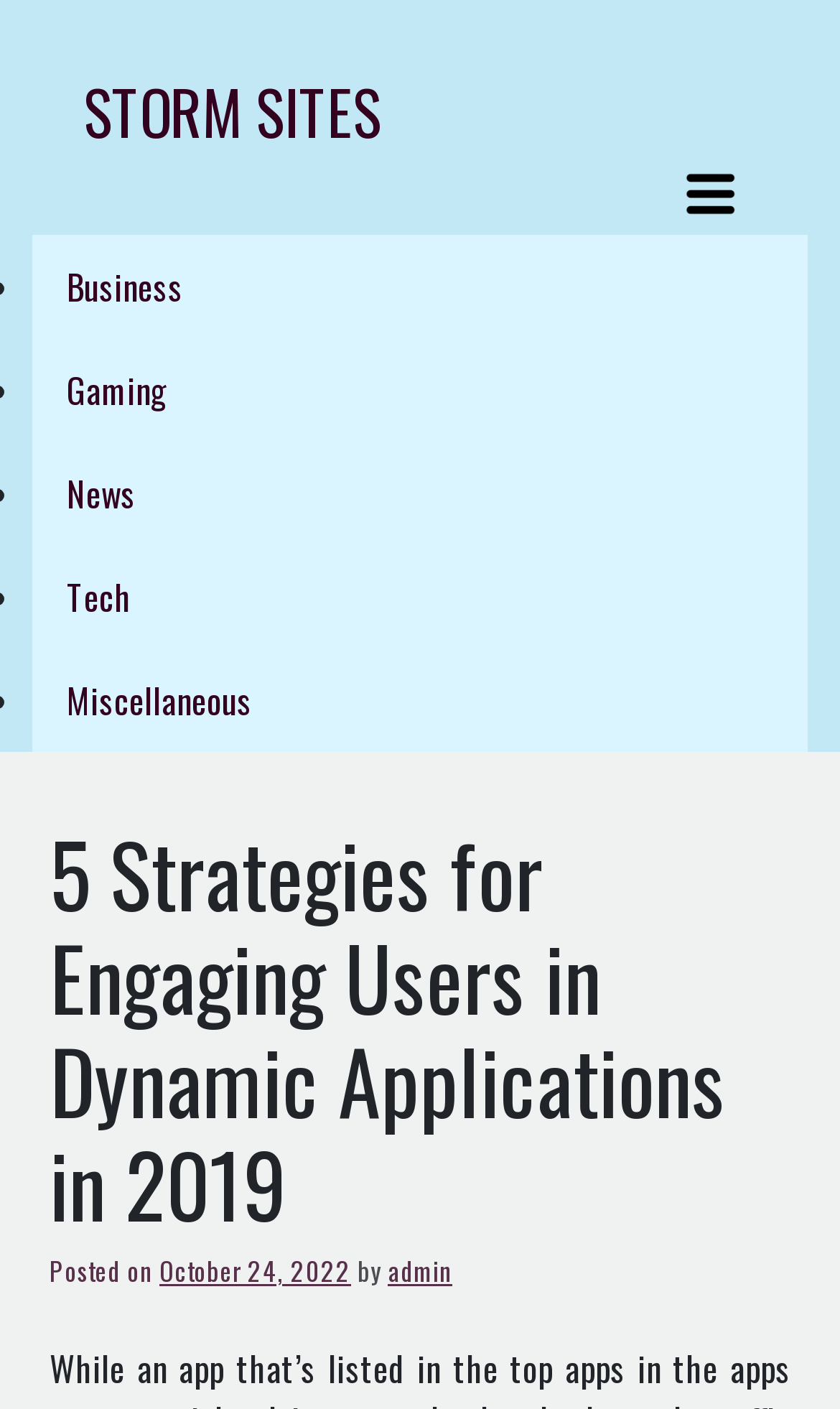Please specify the bounding box coordinates of the clickable region necessary for completing the following instruction: "Send an email". The coordinates must consist of four float numbers between 0 and 1, i.e., [left, top, right, bottom].

None